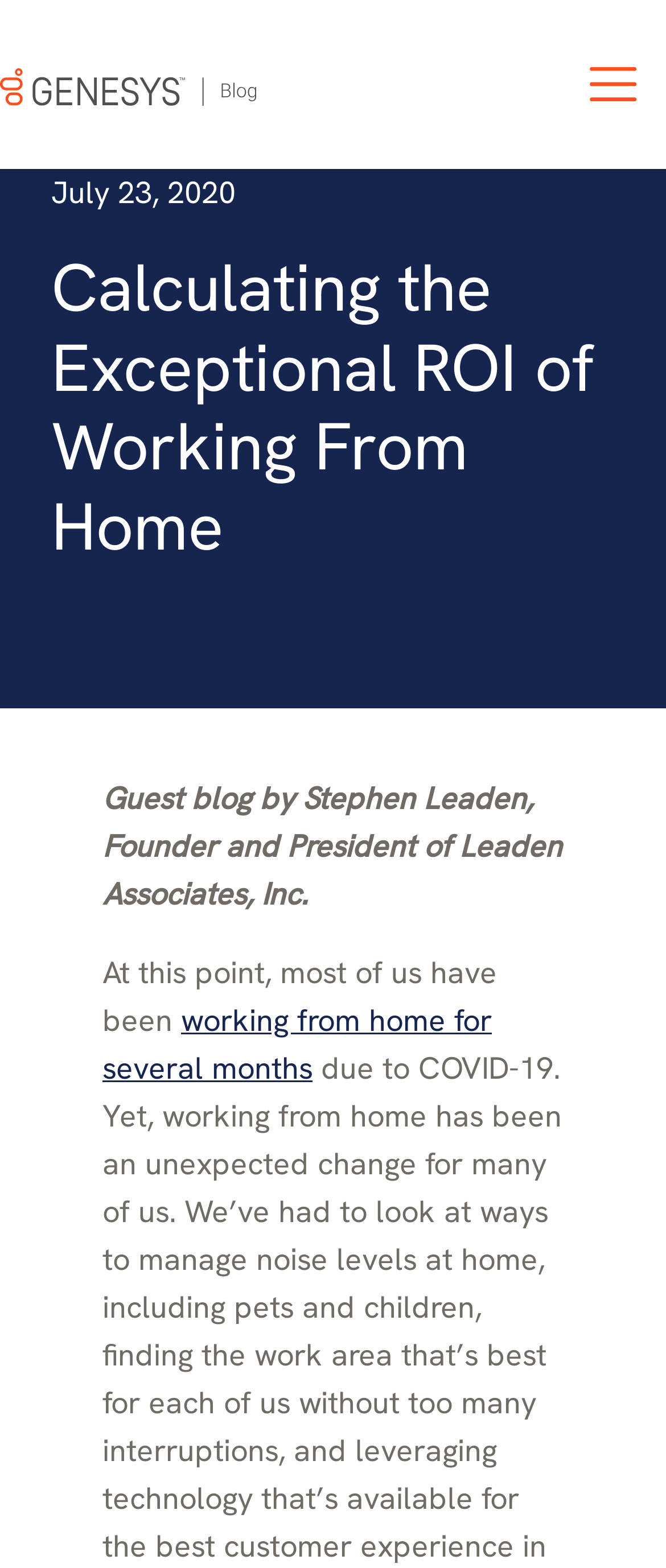Please find the bounding box for the UI component described as follows: "alt="Genesys Blog"".

[0.0, 0.0, 0.385, 0.108]